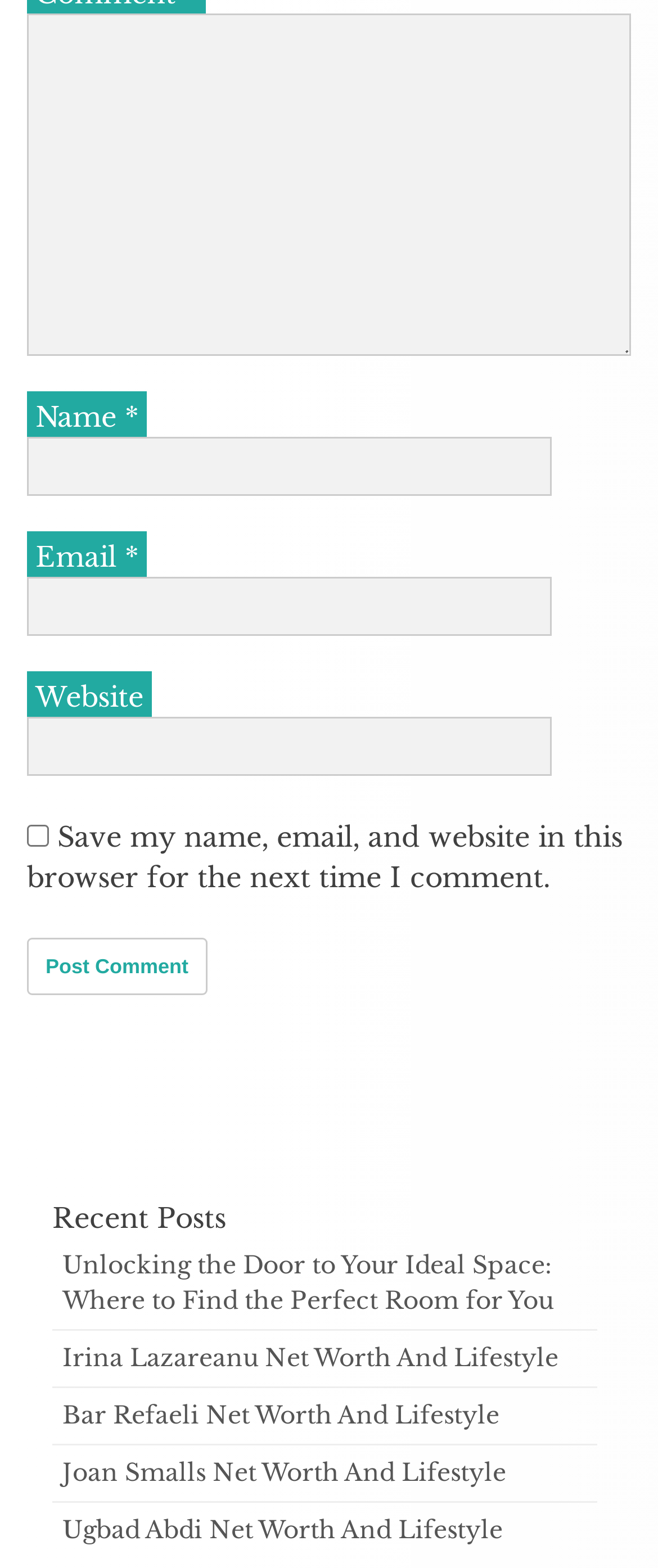Provide a single word or phrase to answer the given question: 
What is the purpose of the checkbox?

Save comment info